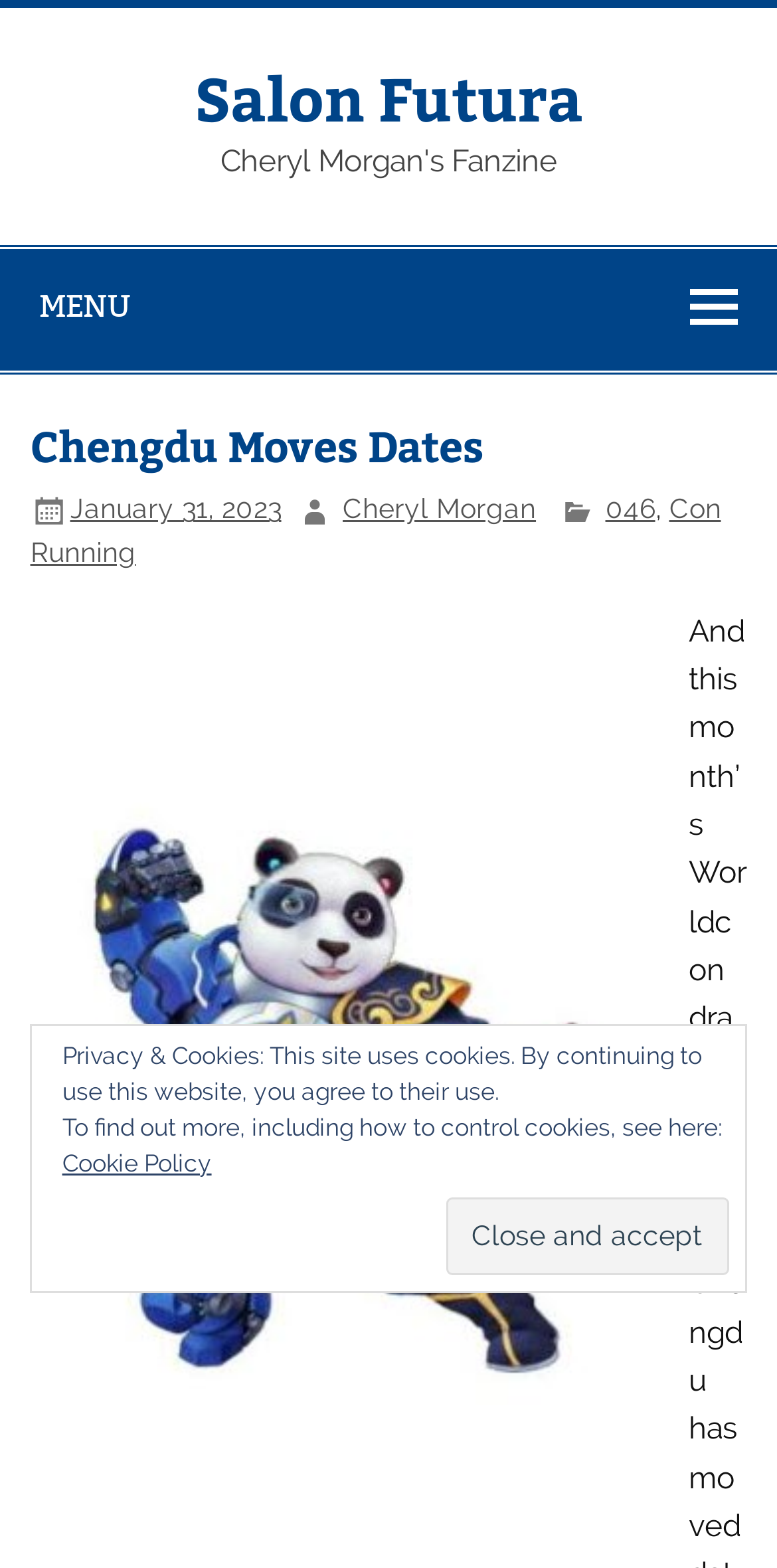What is the category of the article?
Answer briefly with a single word or phrase based on the image.

Con Running